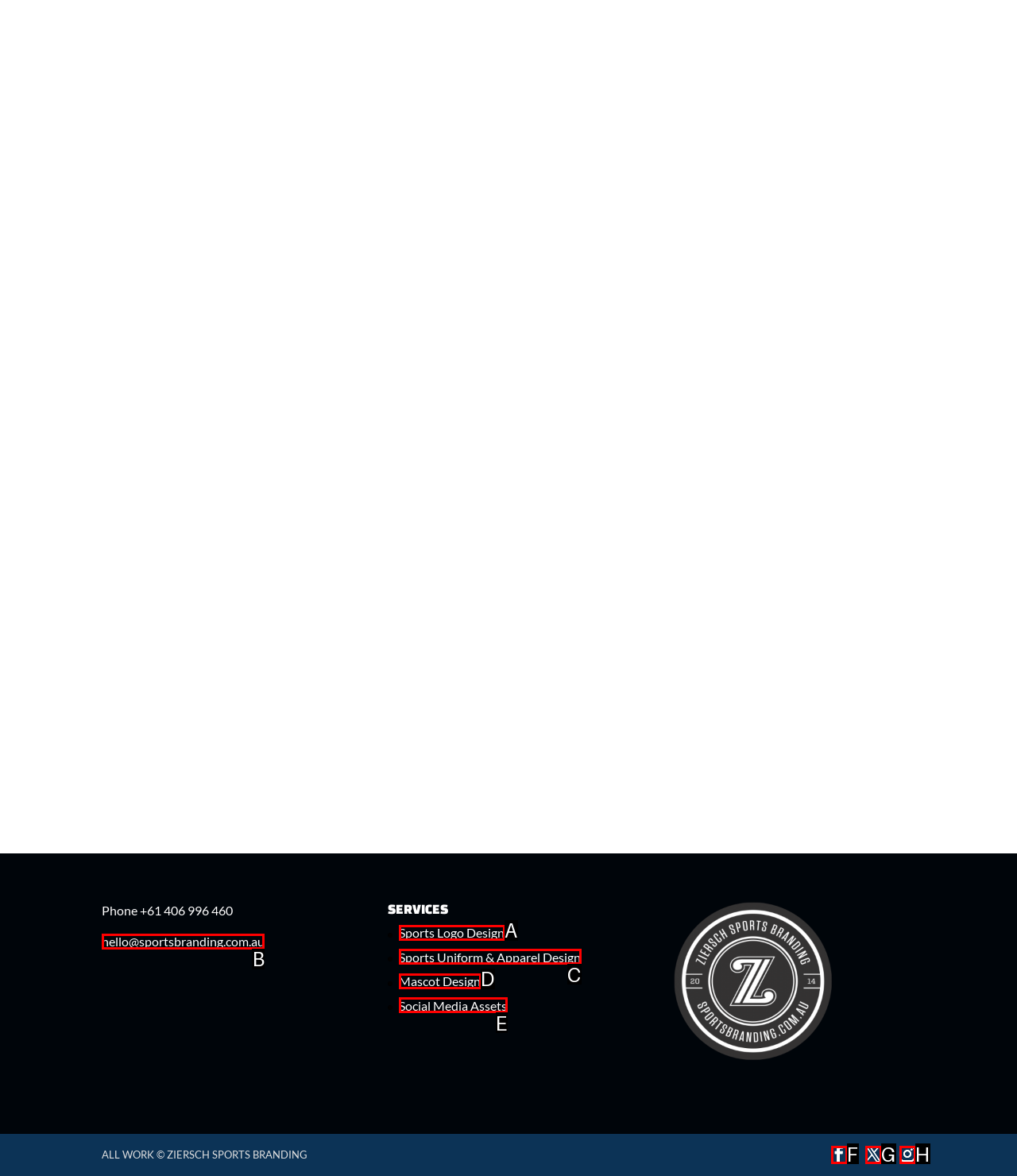Tell me which letter corresponds to the UI element that should be clicked to fulfill this instruction: Contact through email
Answer using the letter of the chosen option directly.

B